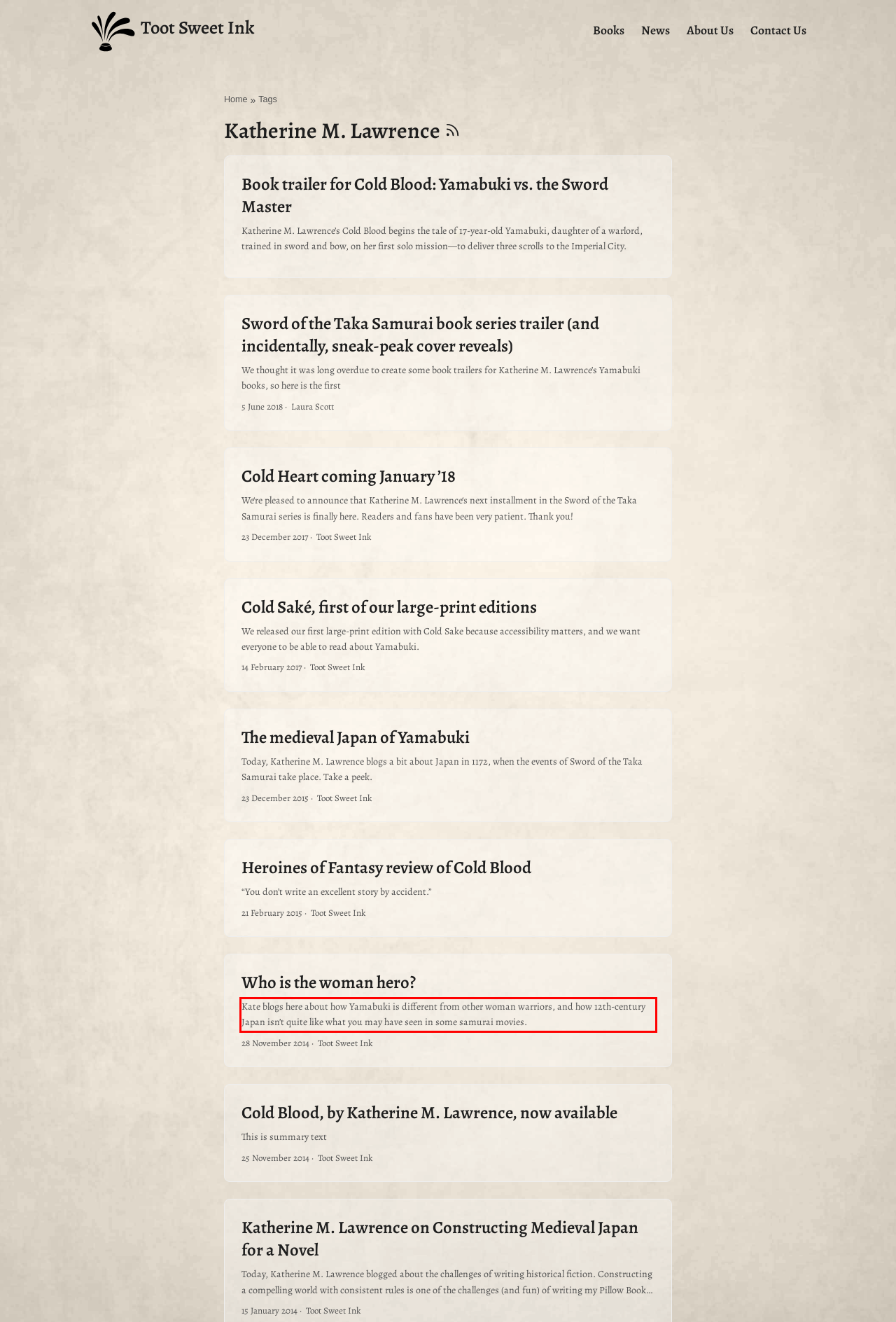Please look at the screenshot provided and find the red bounding box. Extract the text content contained within this bounding box.

Kate blogs here about how Yamabuki is different from other woman warriors, and how 12th-century Japan isn’t quite like what you may have seen in some samurai movies.